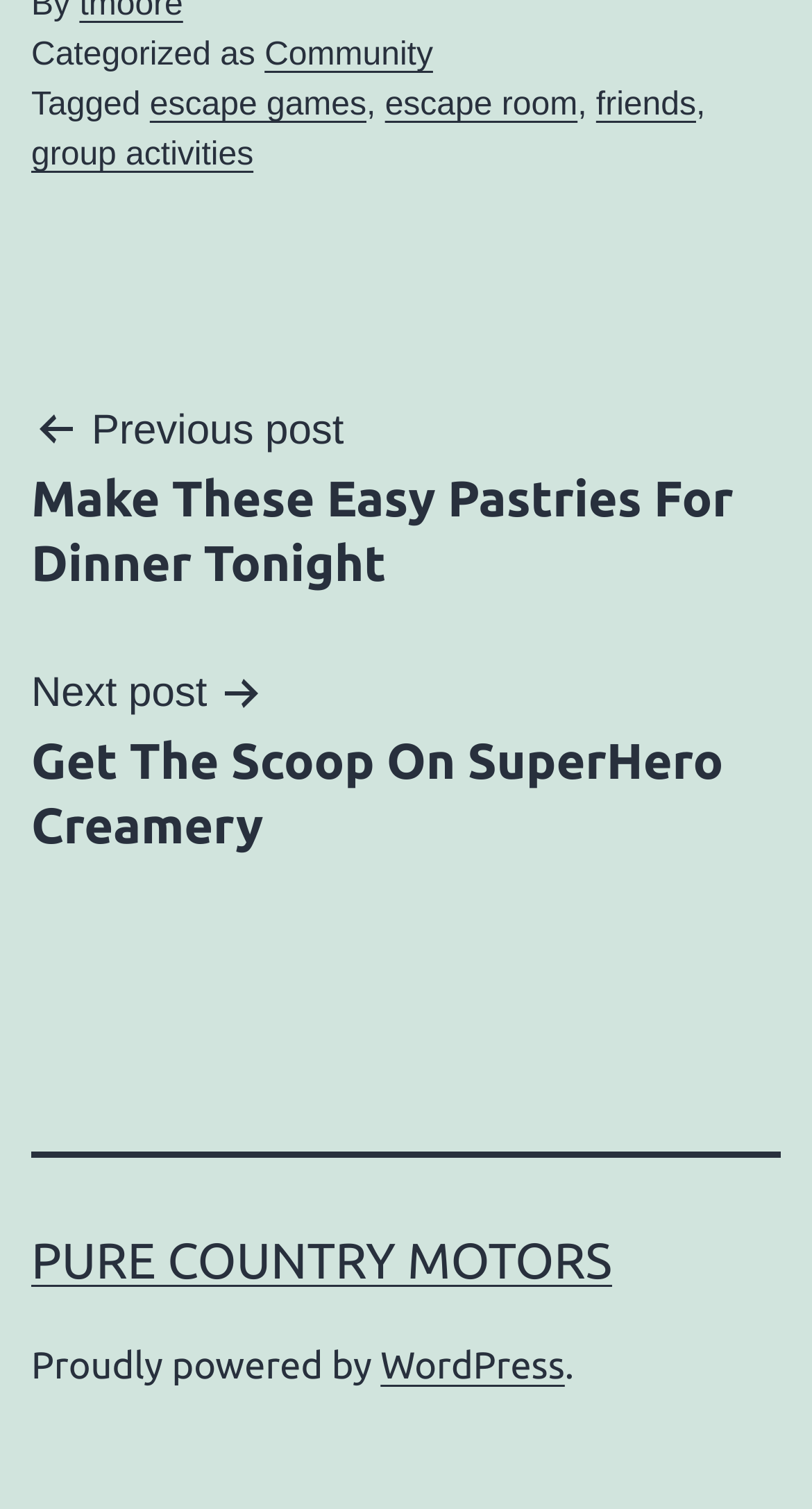Using details from the image, please answer the following question comprehensively:
What type of content is categorized?

Based on the static text 'Categorized as' and the link 'Community' next to it, it can be inferred that the content is categorized as community-related.